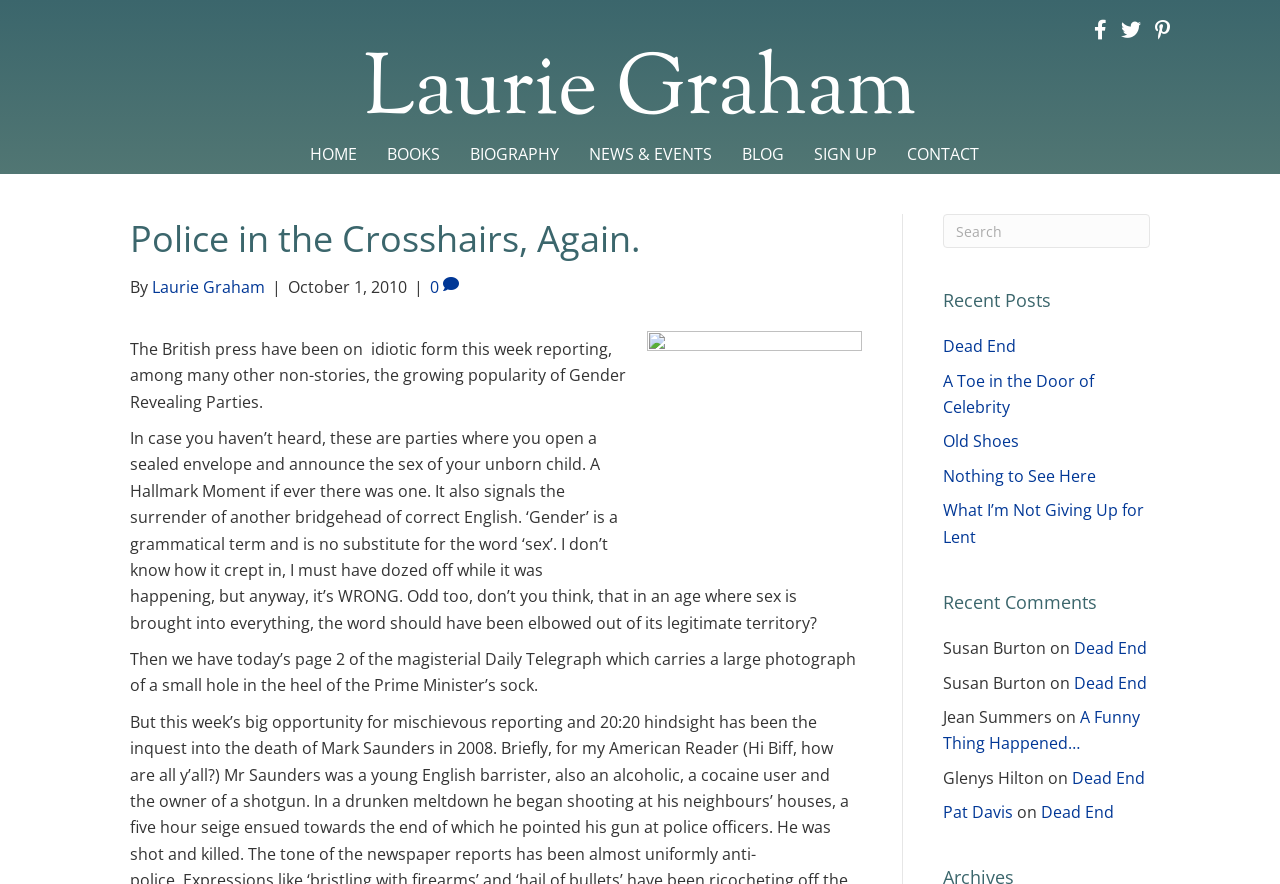Please identify the bounding box coordinates of where to click in order to follow the instruction: "Check the 'Recent Comments'".

[0.736, 0.667, 0.898, 0.696]